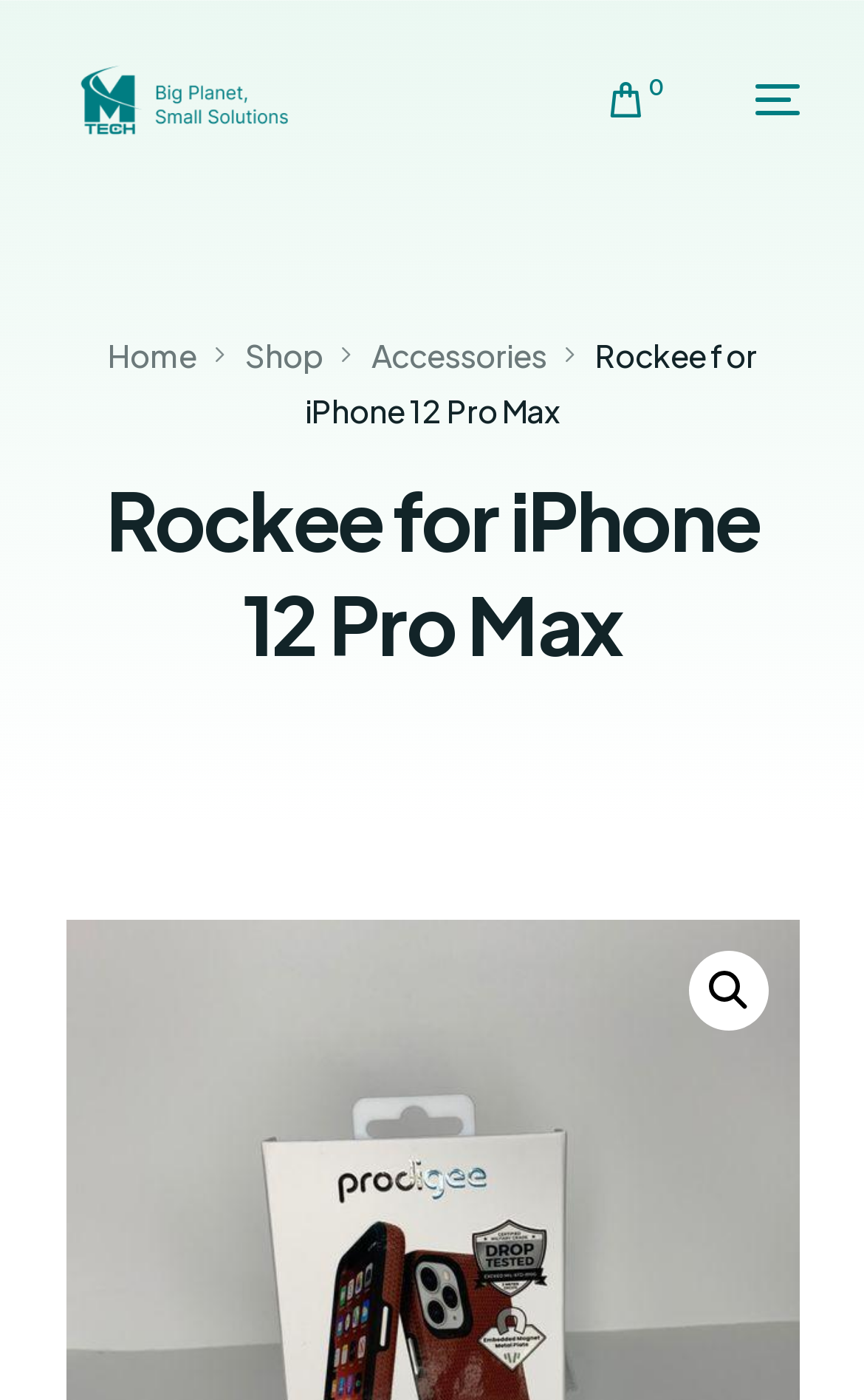Please specify the bounding box coordinates for the clickable region that will help you carry out the instruction: "view Rockee for iPhone 12 Pro Max details".

[0.353, 0.238, 0.876, 0.307]